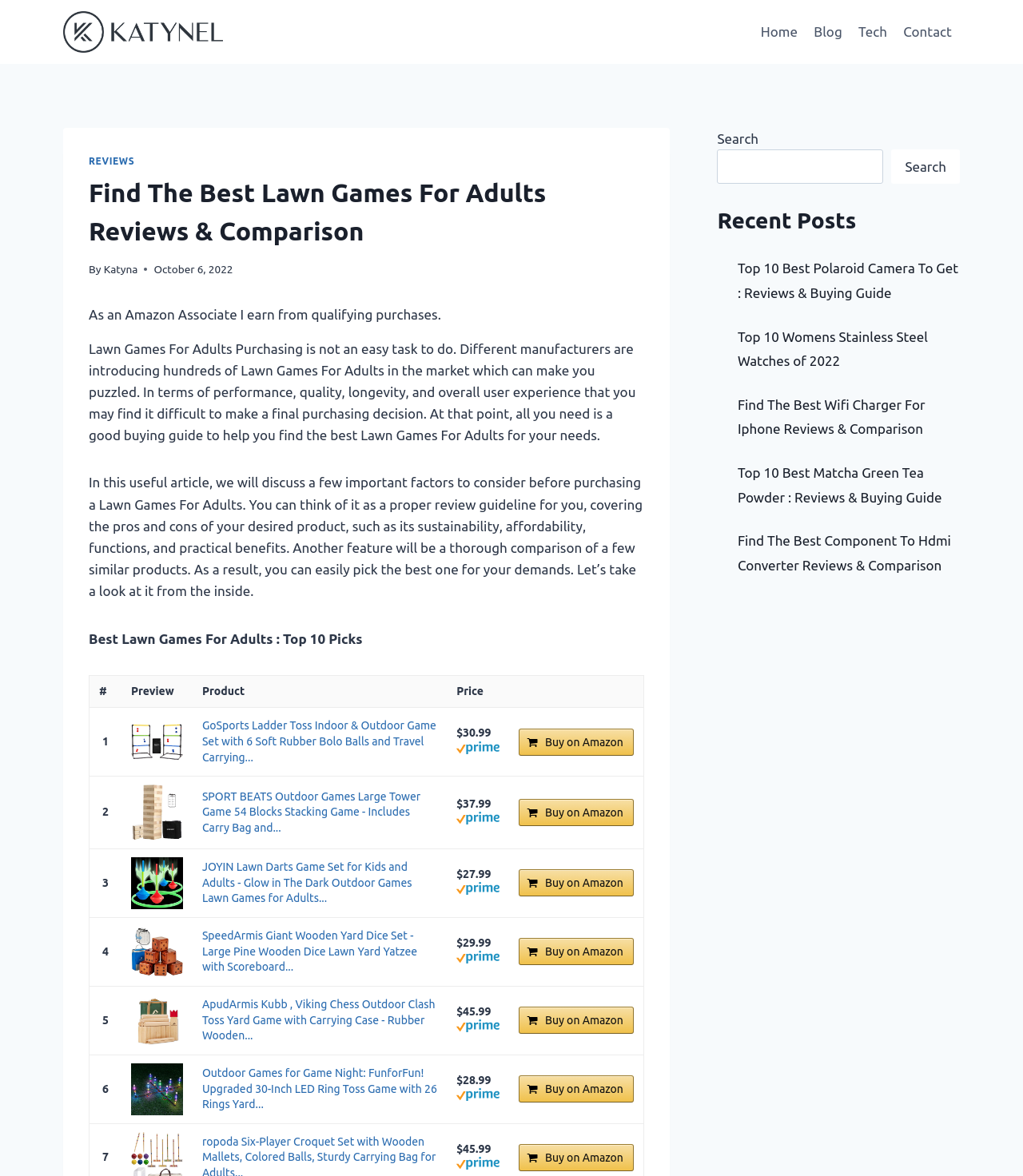Determine the bounding box coordinates of the clickable region to execute the instruction: "Click on the 'Contact' link". The coordinates should be four float numbers between 0 and 1, denoted as [left, top, right, bottom].

[0.875, 0.011, 0.938, 0.043]